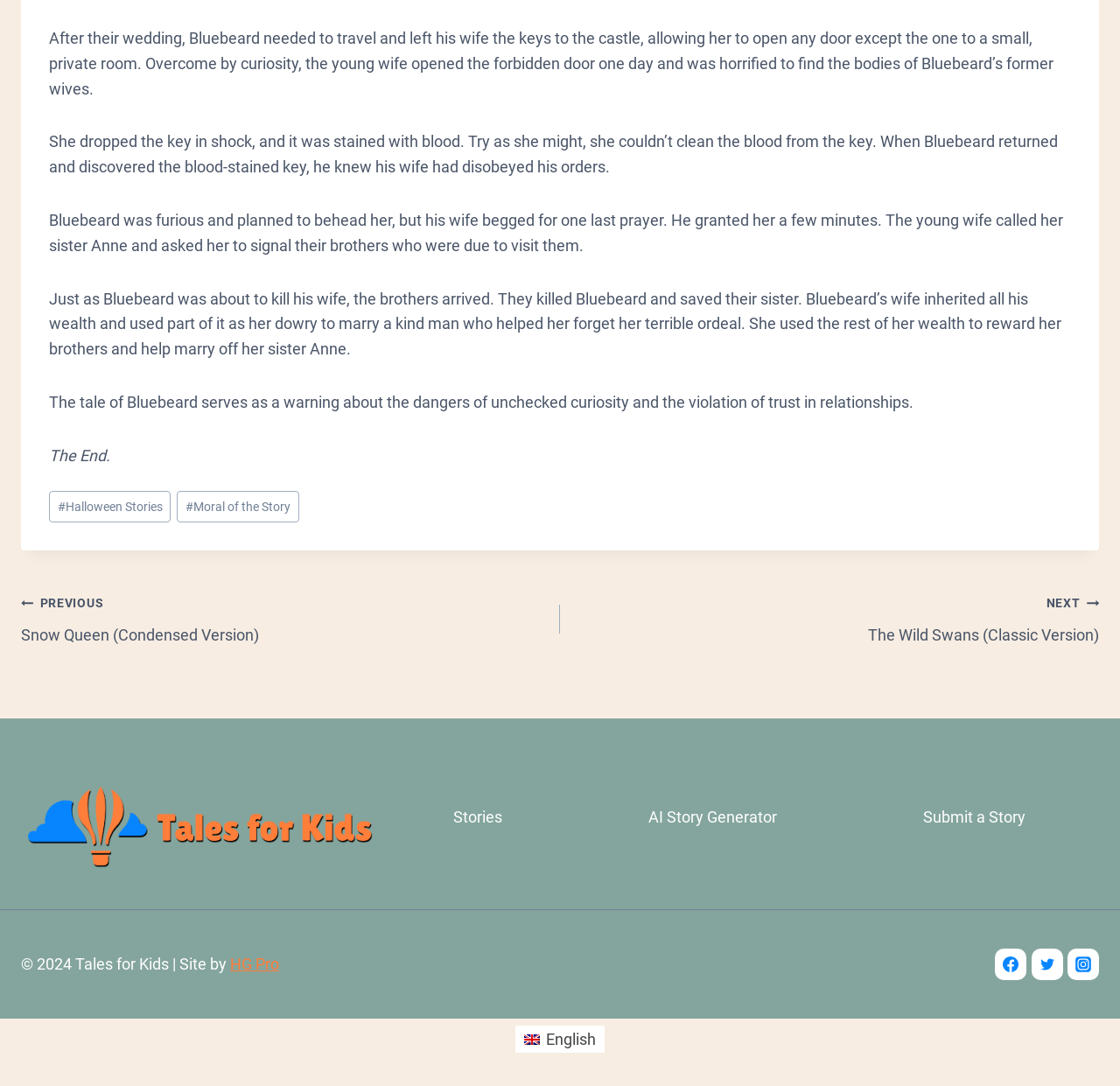Please predict the bounding box coordinates (top-left x, top-left y, bottom-right x, bottom-right y) for the UI element in the screenshot that fits the description: Previous PreviousSnow Queen (Condensed Version)

[0.019, 0.543, 0.5, 0.597]